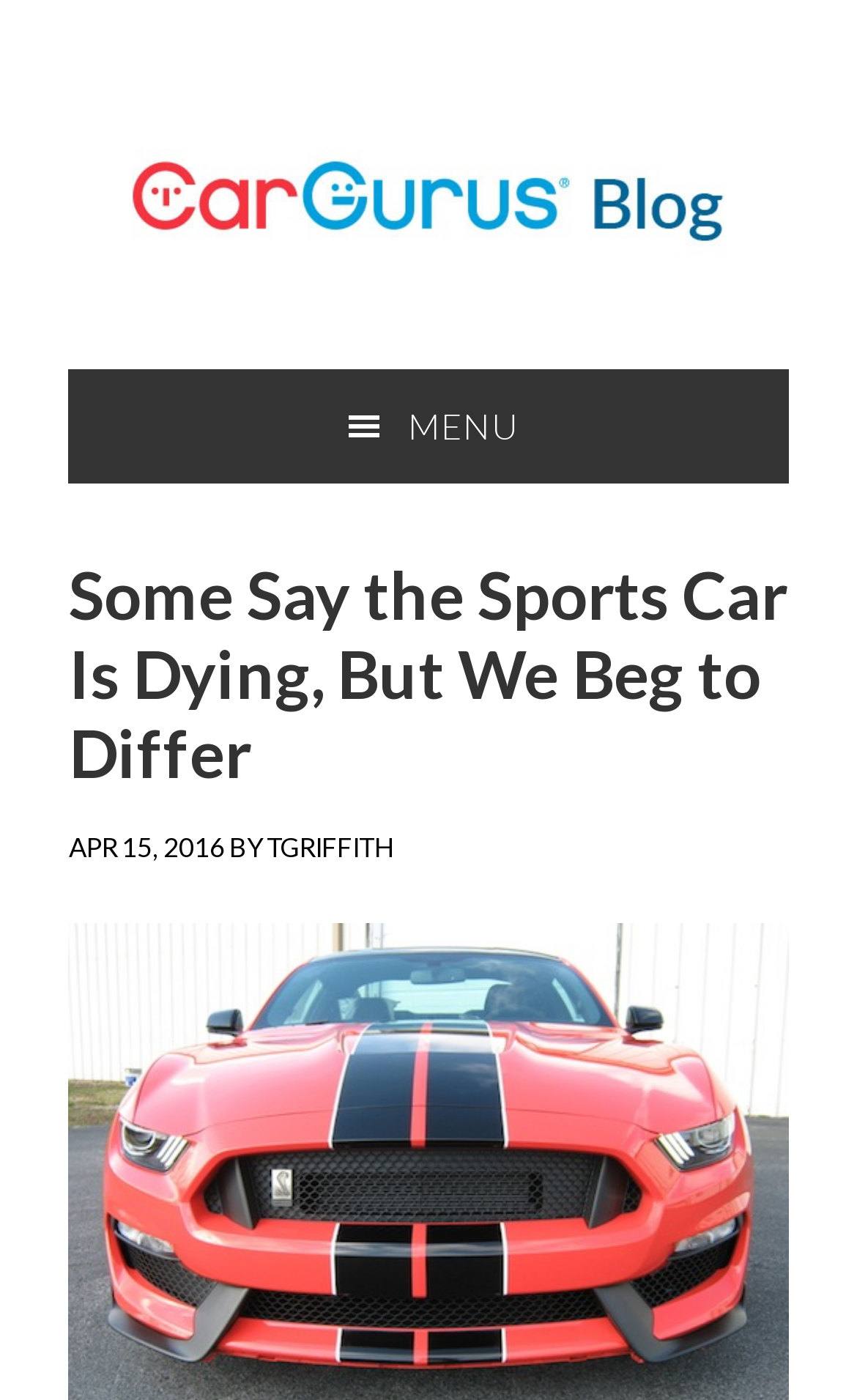Please respond in a single word or phrase: 
What is the category of blog posts on this page?

Sports cars